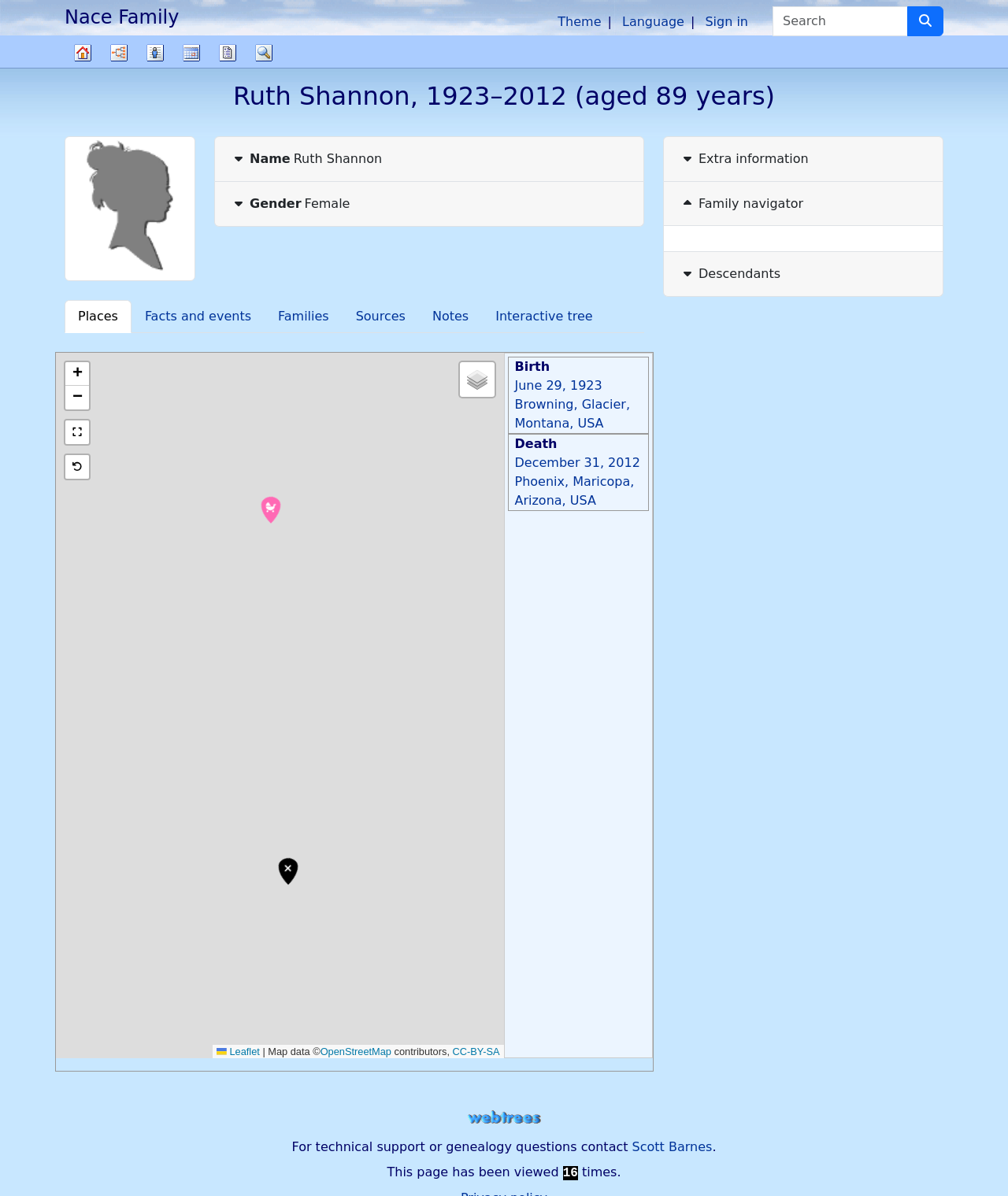Determine the bounding box coordinates of the area to click in order to meet this instruction: "View extra information".

[0.659, 0.115, 0.935, 0.152]